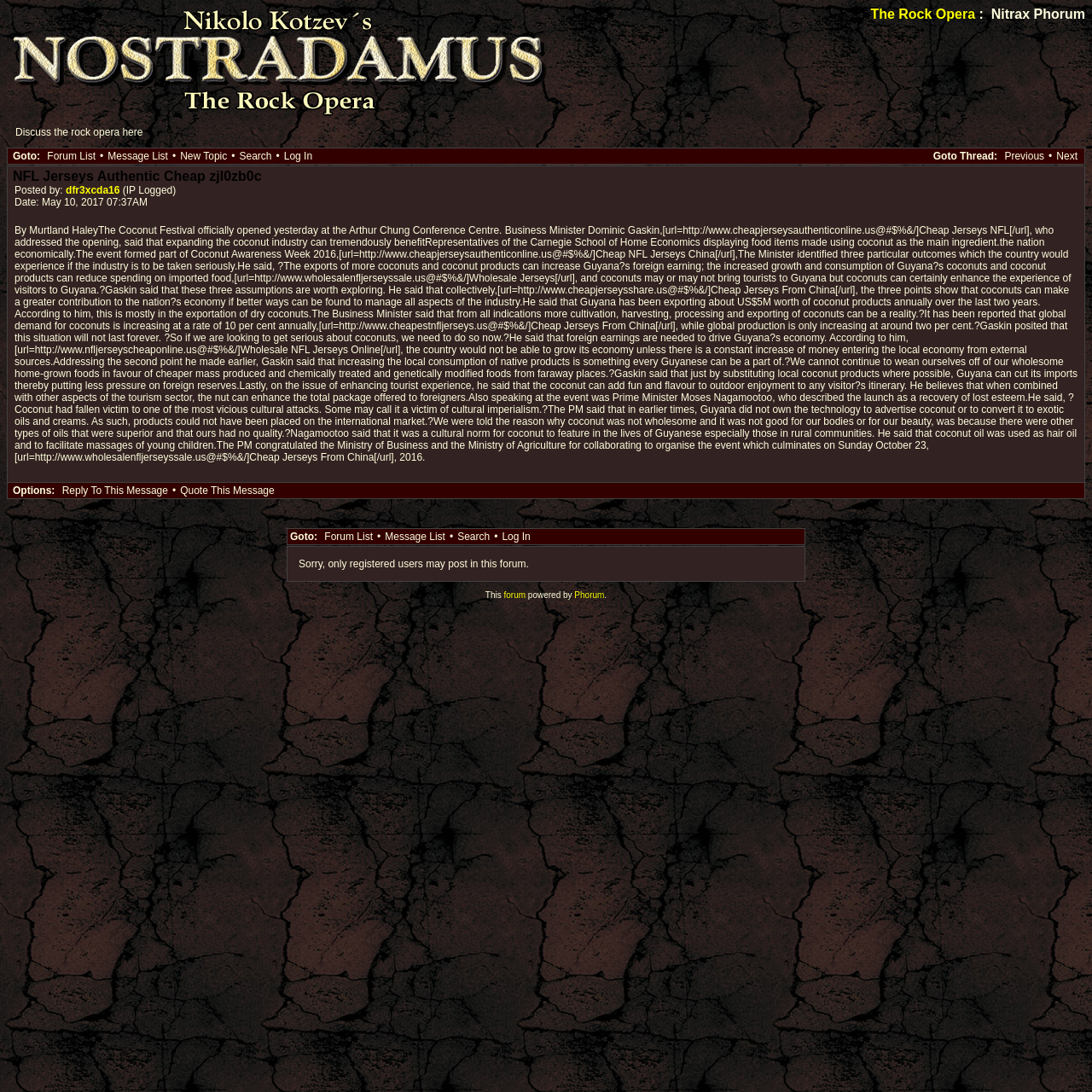Could you provide the bounding box coordinates for the portion of the screen to click to complete this instruction: "Reply to this message"?

[0.053, 0.443, 0.158, 0.455]